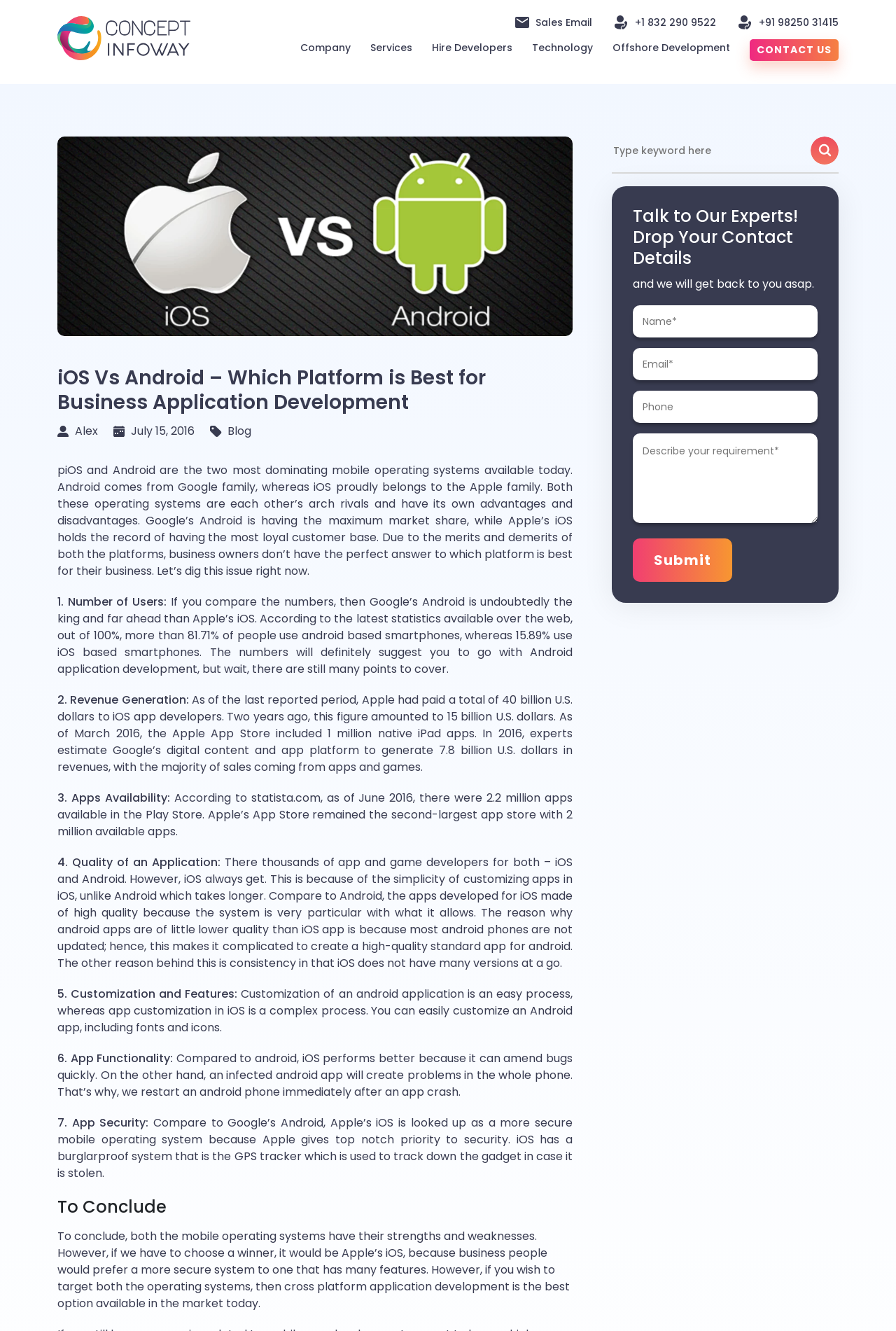Provide a brief response in the form of a single word or phrase:
What is the topic of the blog post?

iOS Vs Android